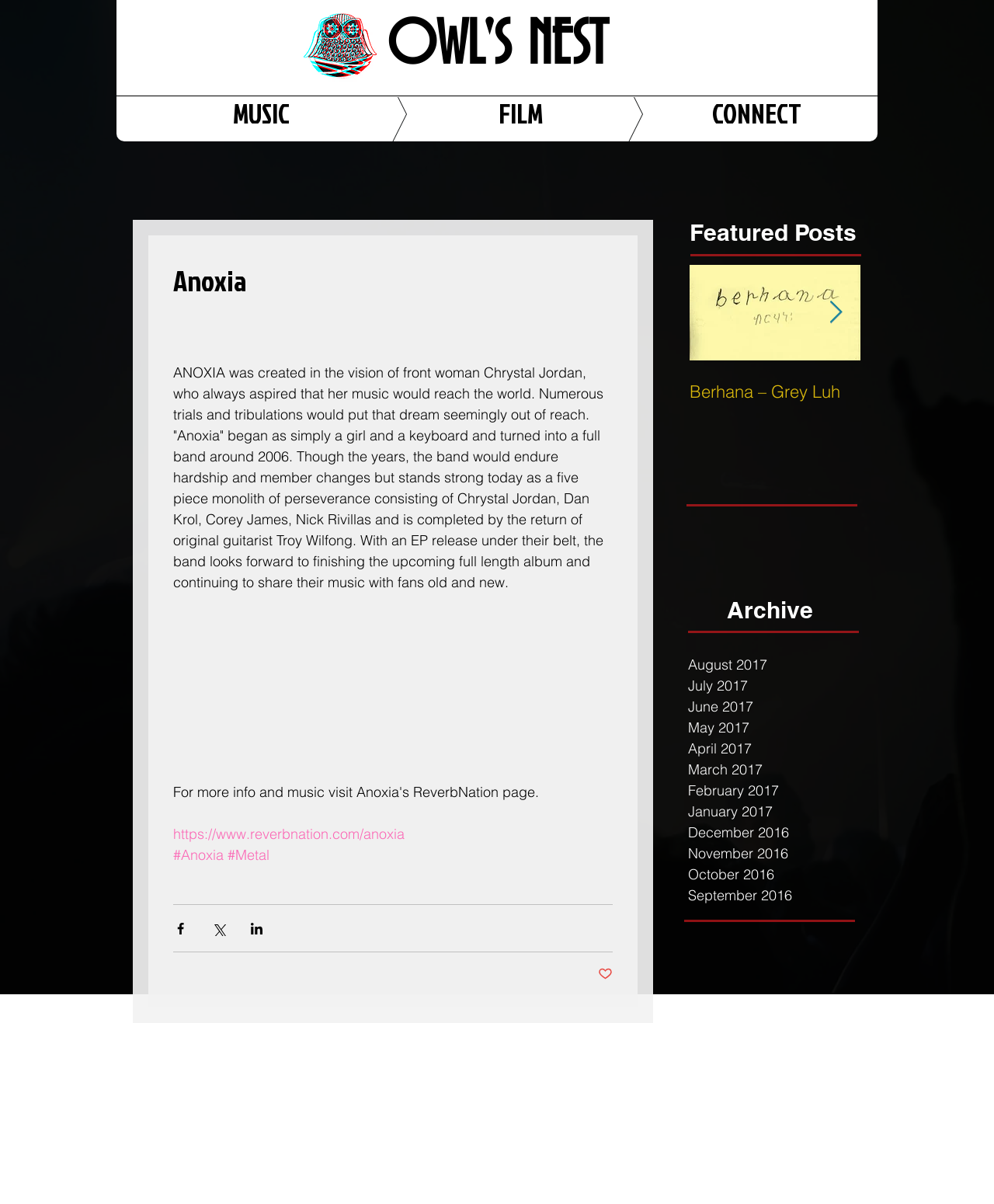Determine the bounding box of the UI component based on this description: "Berhana – Grey Luh". The bounding box coordinates should be four float values between 0 and 1, i.e., [left, top, right, bottom].

[0.694, 0.316, 0.866, 0.334]